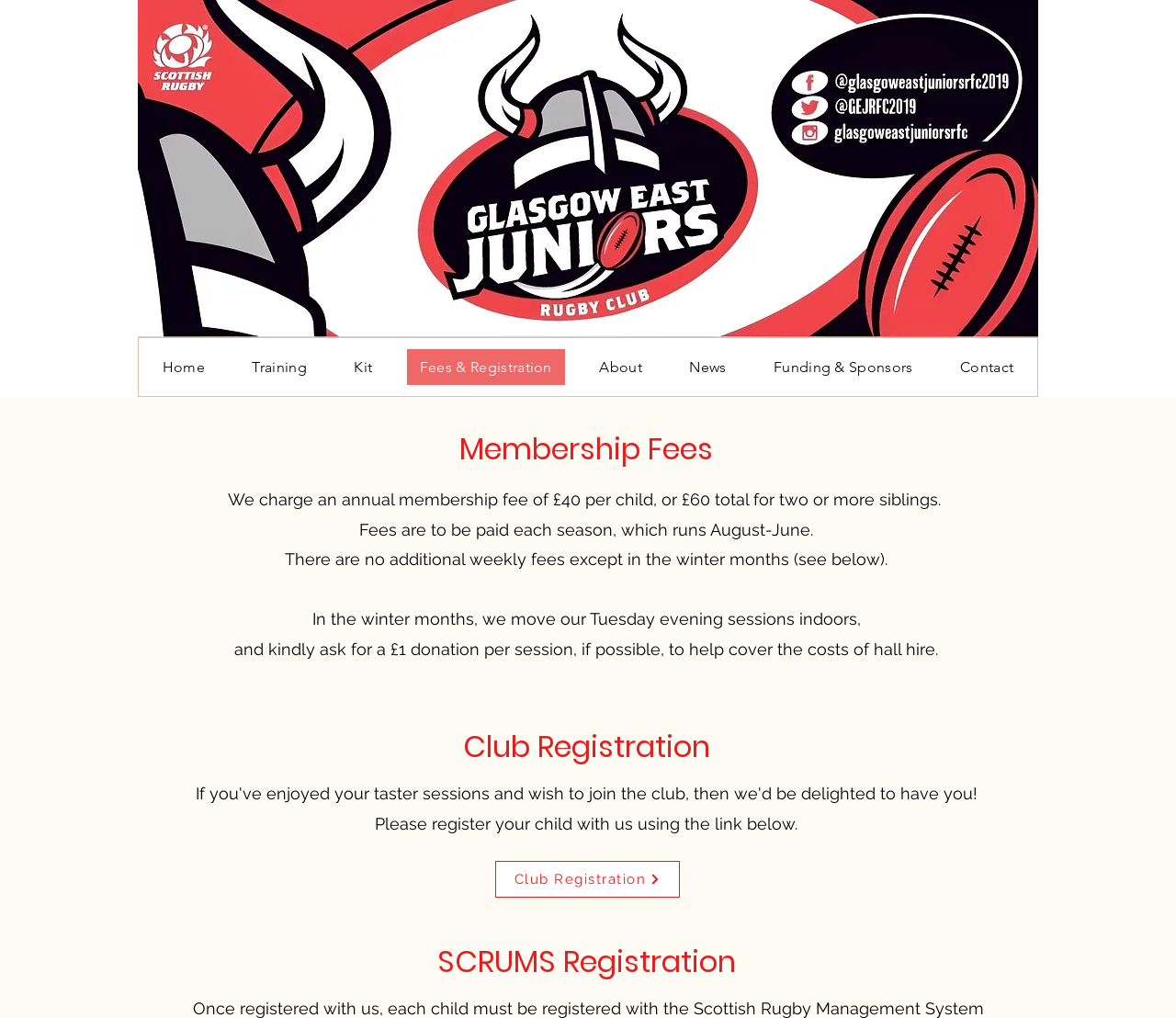Identify the bounding box coordinates of the element that should be clicked to fulfill this task: "go to home page". The coordinates should be provided as four float numbers between 0 and 1, i.e., [left, top, right, bottom].

[0.118, 0.332, 0.194, 0.389]